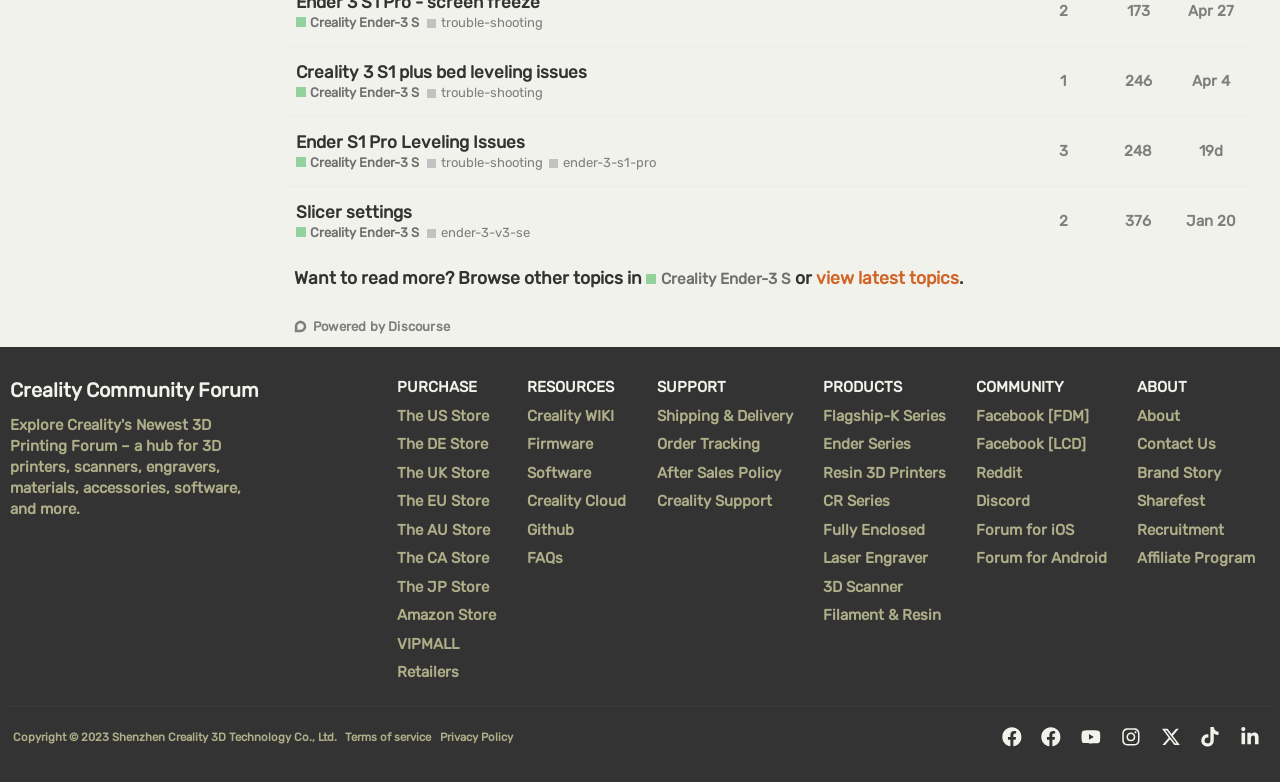Indicate the bounding box coordinates of the element that needs to be clicked to satisfy the following instruction: "Purchase at Creality store". The coordinates should be four float numbers between 0 and 1, i.e., [left, top, right, bottom].

[0.31, 0.484, 0.373, 0.507]